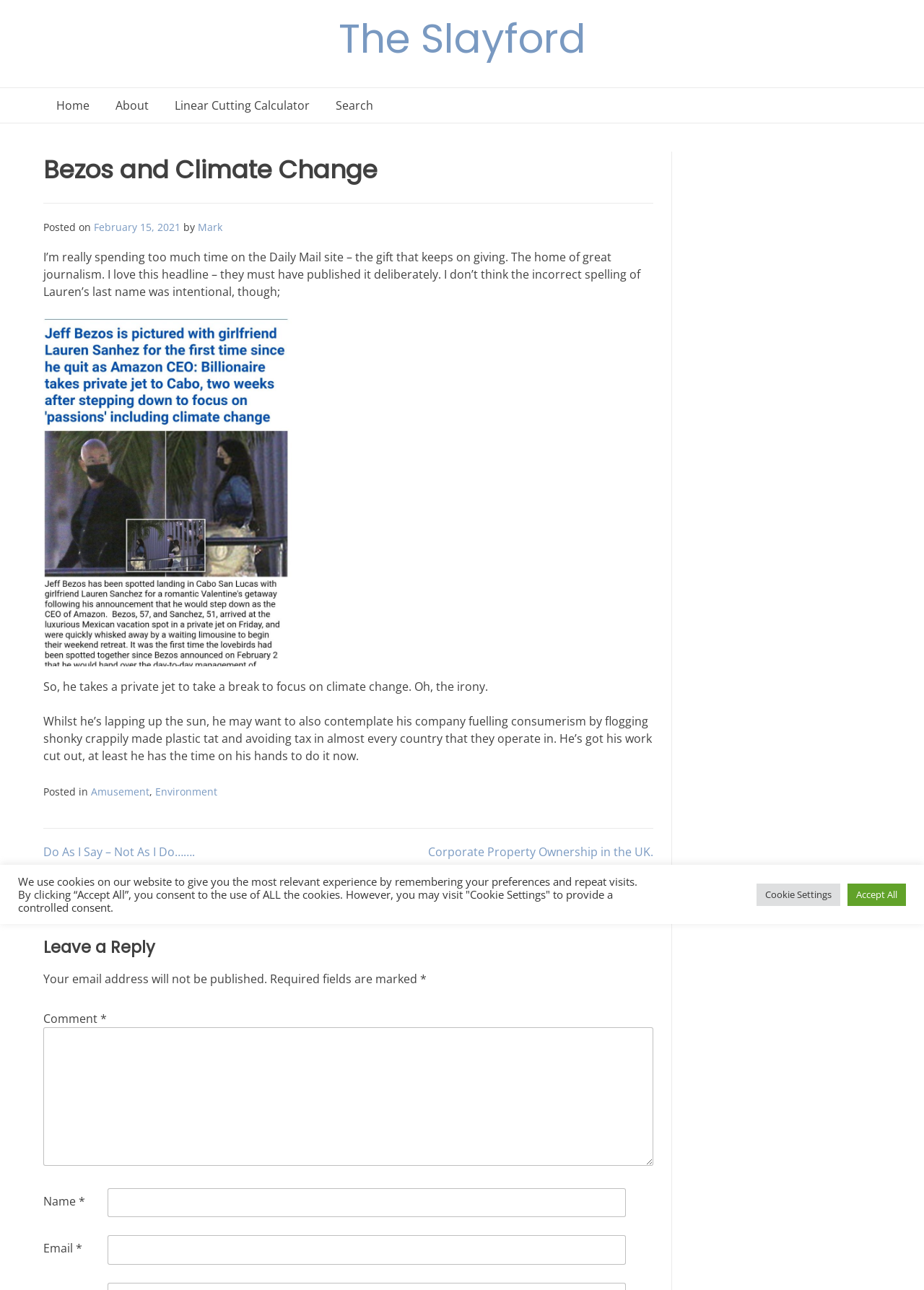What is the date of the post?
Using the image provided, answer with just one word or phrase.

February 15, 2021